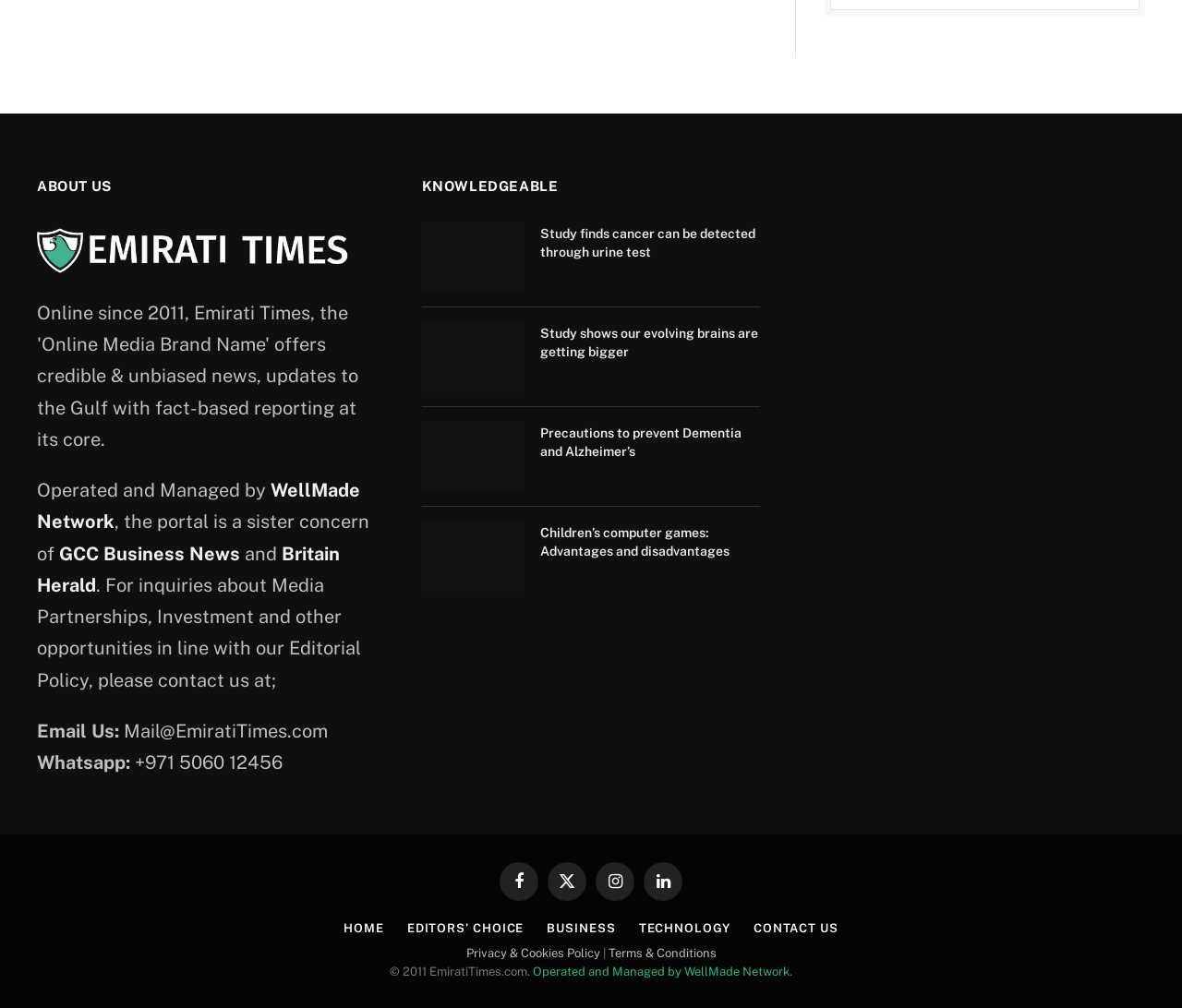How many social media links are present?
Refer to the image and answer the question using a single word or phrase.

4